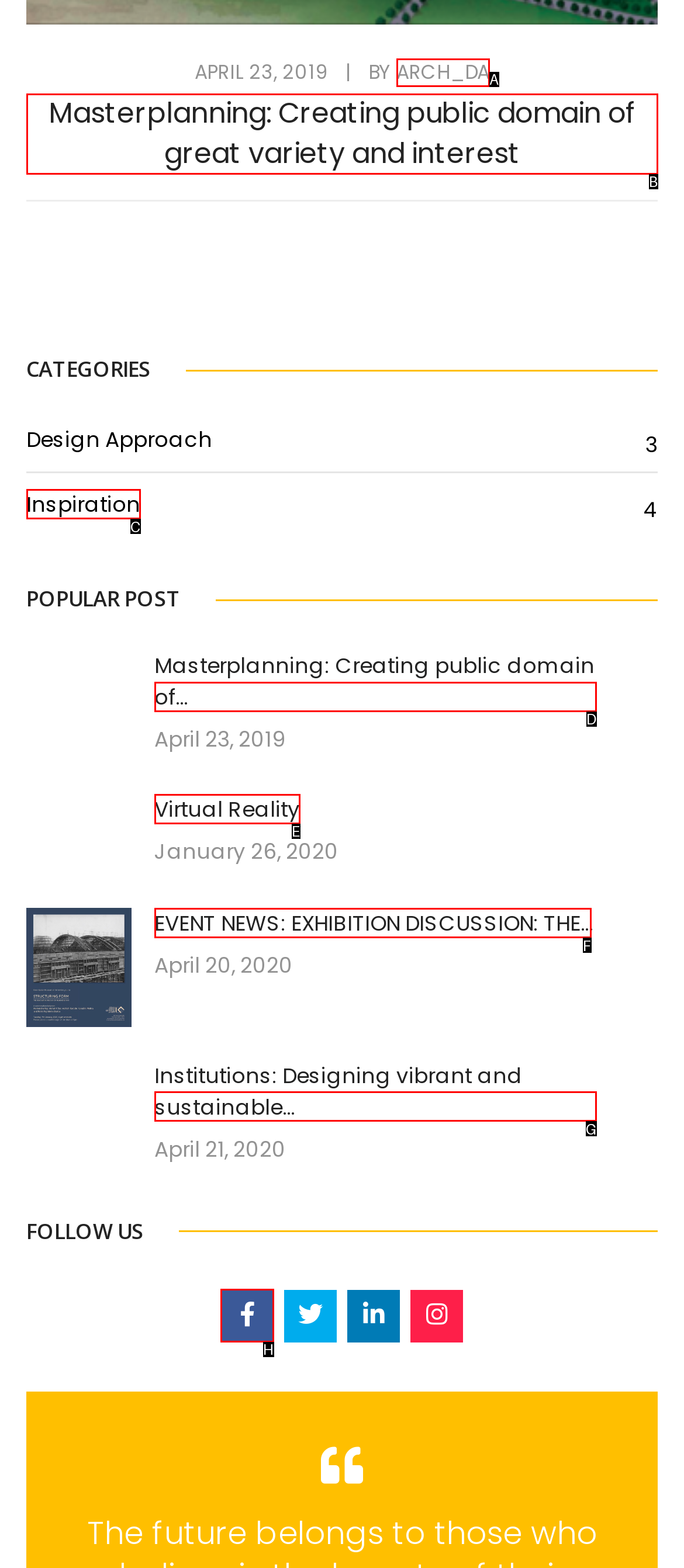Tell me which one HTML element I should click to complete the following task: Click on the Facebook icon Answer with the option's letter from the given choices directly.

H